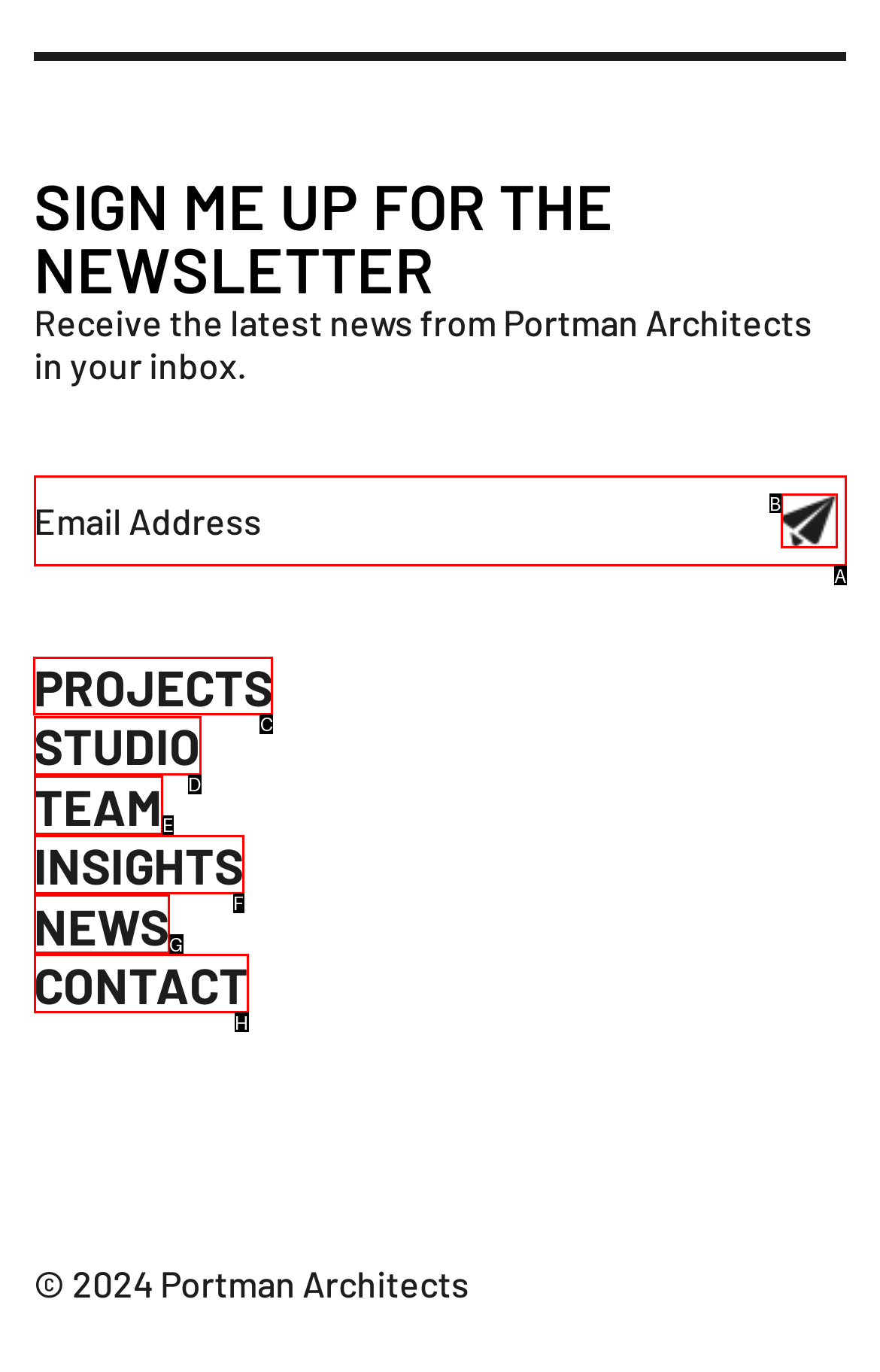Determine which HTML element to click to execute the following task: View projects Answer with the letter of the selected option.

C